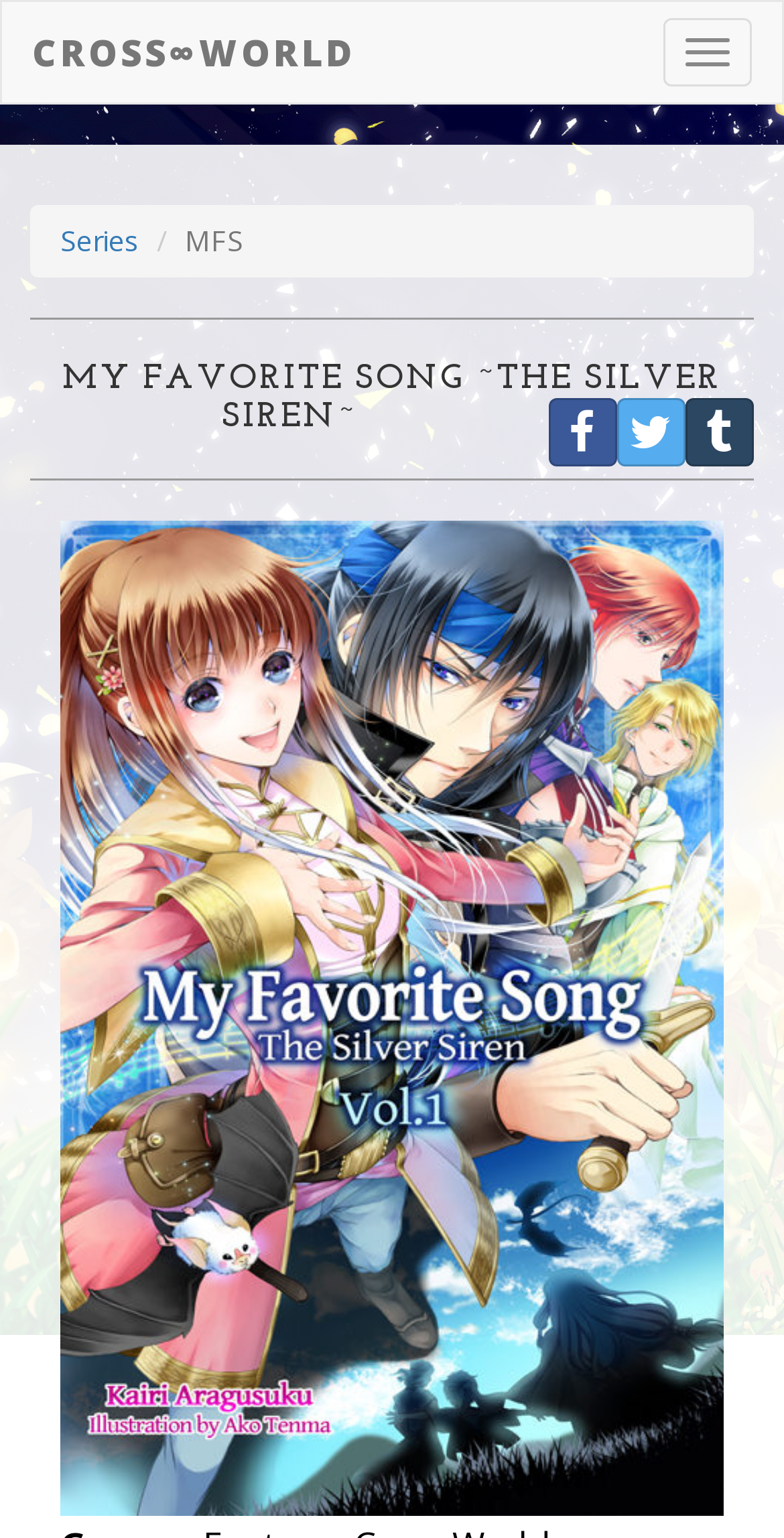Illustrate the webpage thoroughly, mentioning all important details.

The webpage is about "My Favorite Song ~The Silver Siren~ Description". At the top right corner, there is a button labeled "Toggle navigation". On the top left, there is a link to "CROSS∞WORLD". Below it, there are two links, "Series" and a static text "MFS", positioned side by side. 

A horizontal separator is placed below these elements, followed by a heading that reads "MY FAVORITE SONG ~THE SILVER SIREN~" with three icons next to it. Another horizontal separator is placed below the heading. 

The main content of the webpage is an image, "MFS Cover", which takes up most of the page's space, starting from the top center and extending to the bottom right corner.